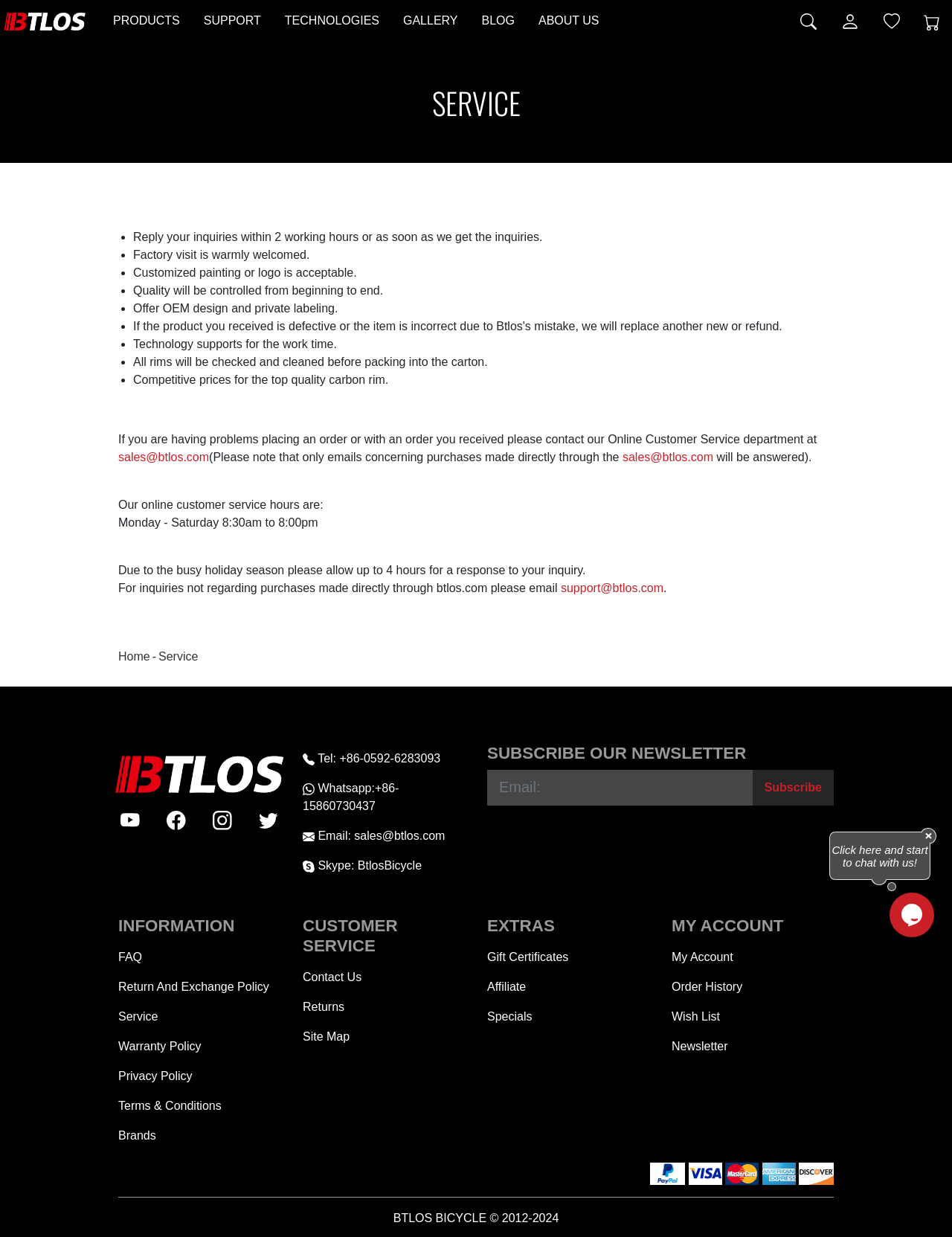Please determine the bounding box coordinates of the section I need to click to accomplish this instruction: "Contact the Online Customer Service department via 'sales@btlos.com'".

[0.124, 0.364, 0.22, 0.375]